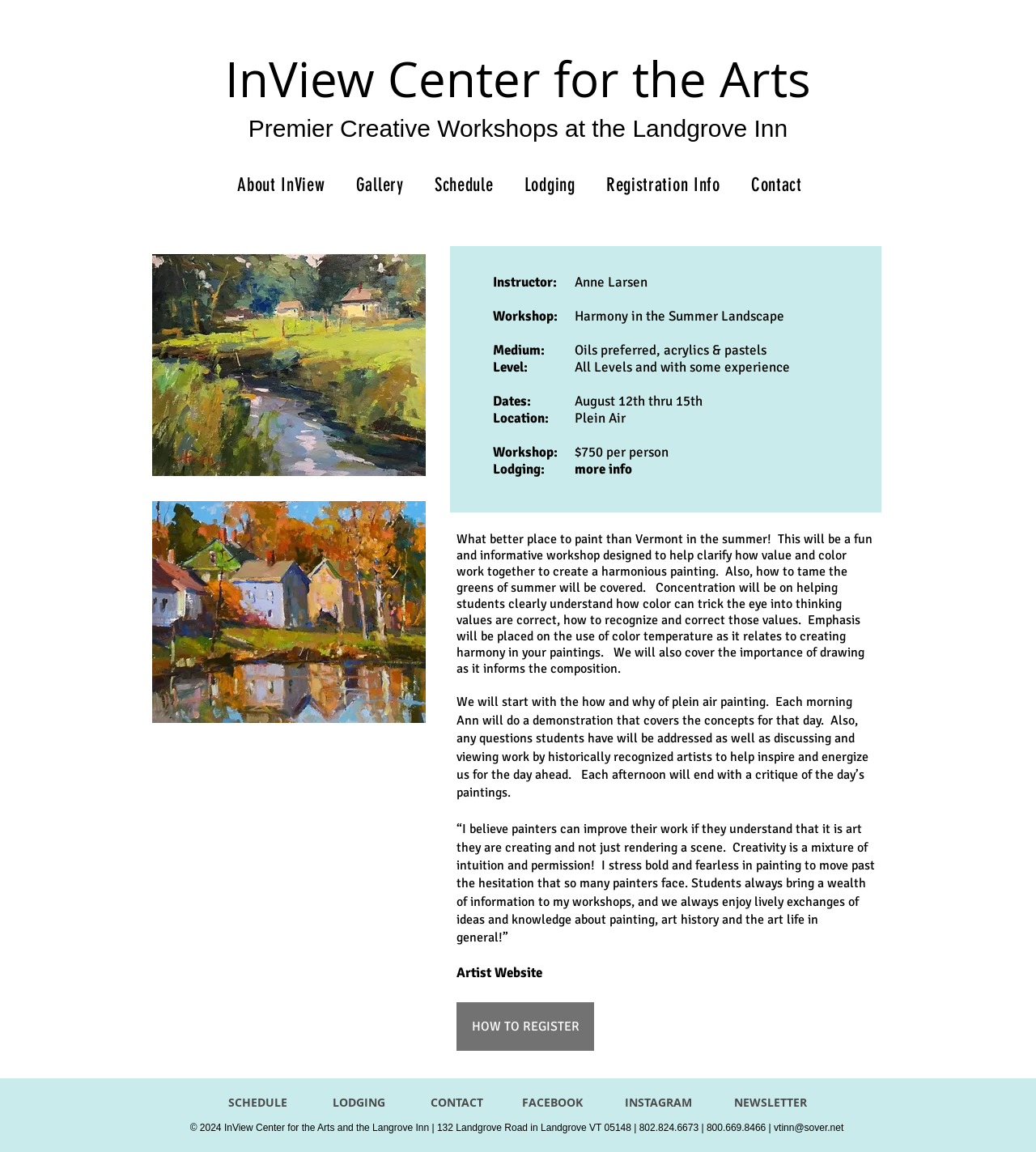Pinpoint the bounding box coordinates of the clickable area needed to execute the instruction: "Visit the artist's website". The coordinates should be specified as four float numbers between 0 and 1, i.e., [left, top, right, bottom].

[0.441, 0.837, 0.523, 0.852]